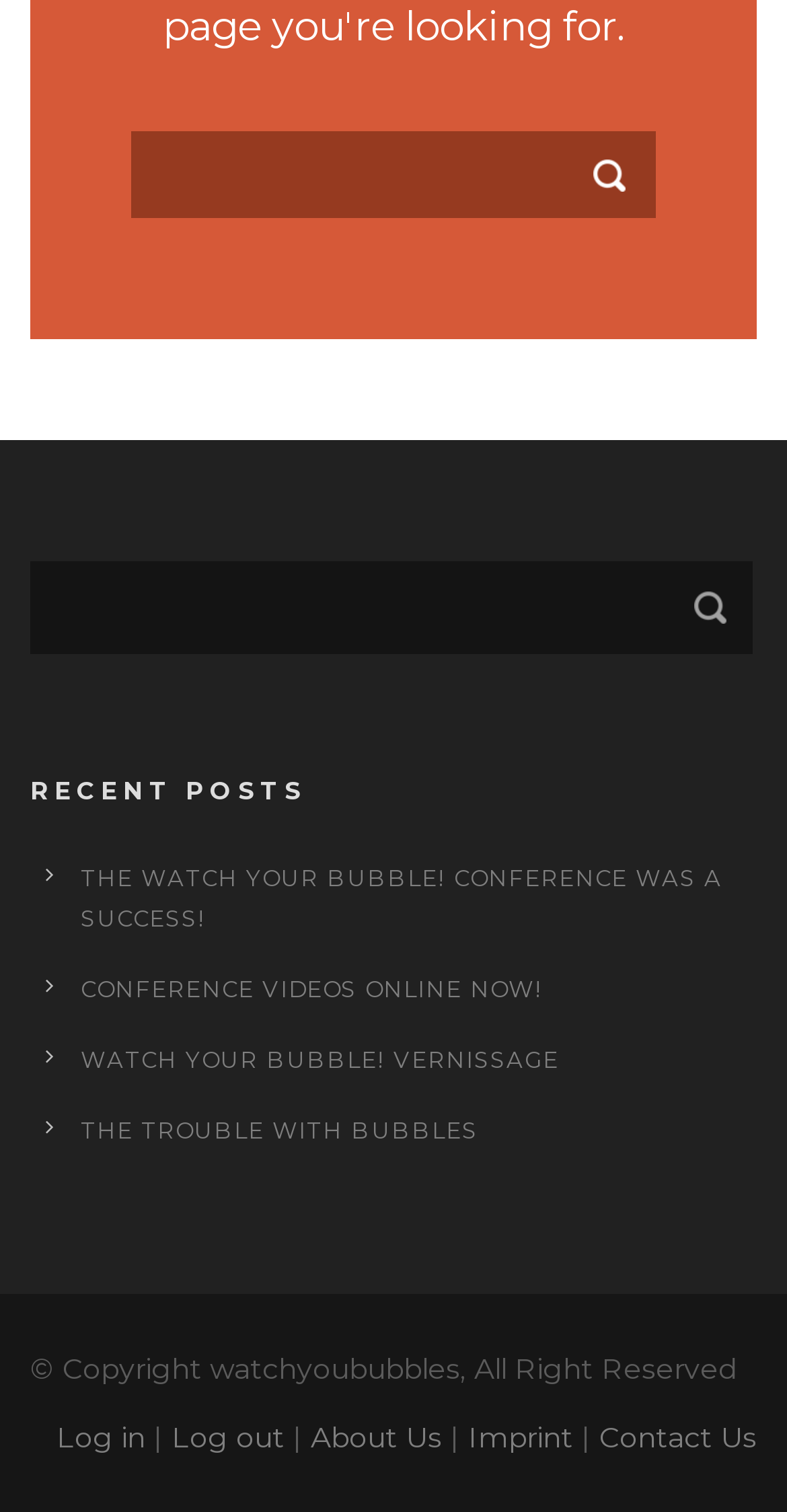Answer the following in one word or a short phrase: 
How many links are there in the RECENT POSTS section?

4